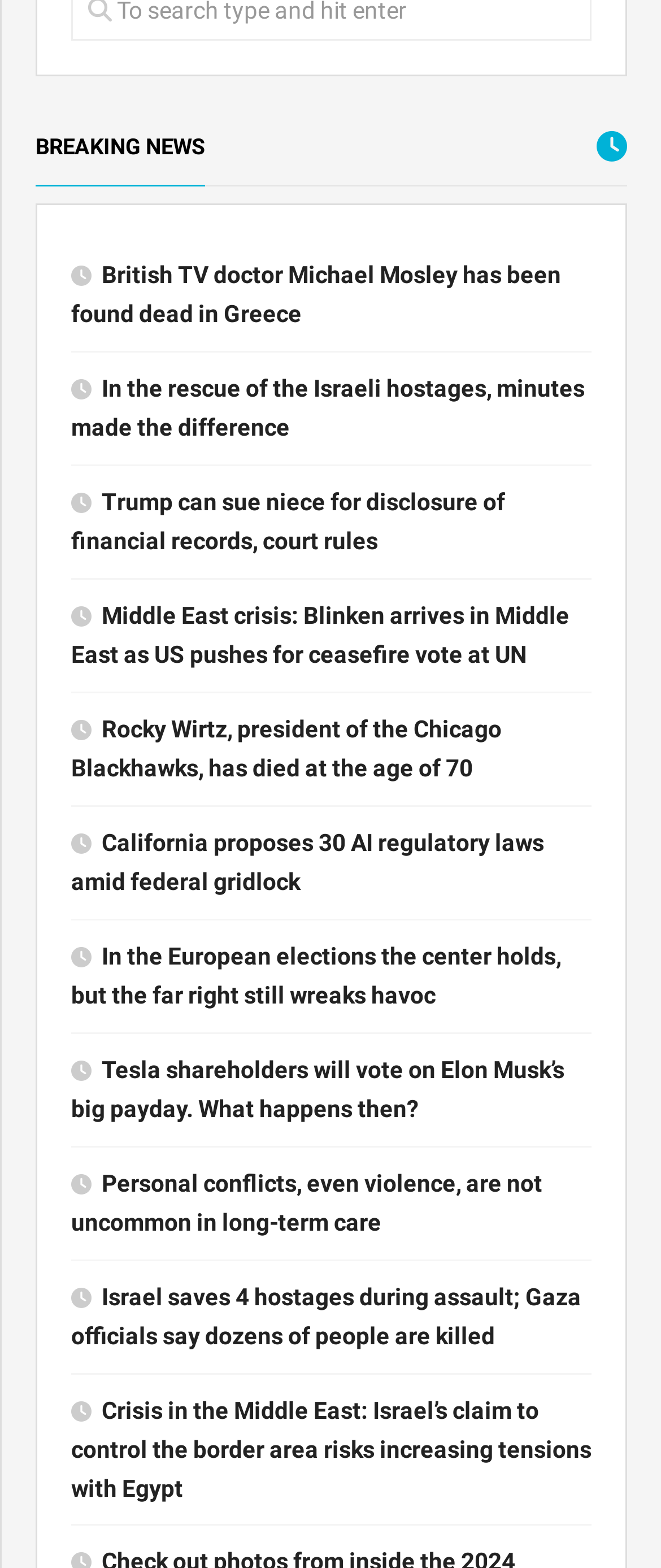Can you pinpoint the bounding box coordinates for the clickable element required for this instruction: "Explore the crisis in the Middle East"? The coordinates should be four float numbers between 0 and 1, i.e., [left, top, right, bottom].

[0.108, 0.891, 0.895, 0.958]